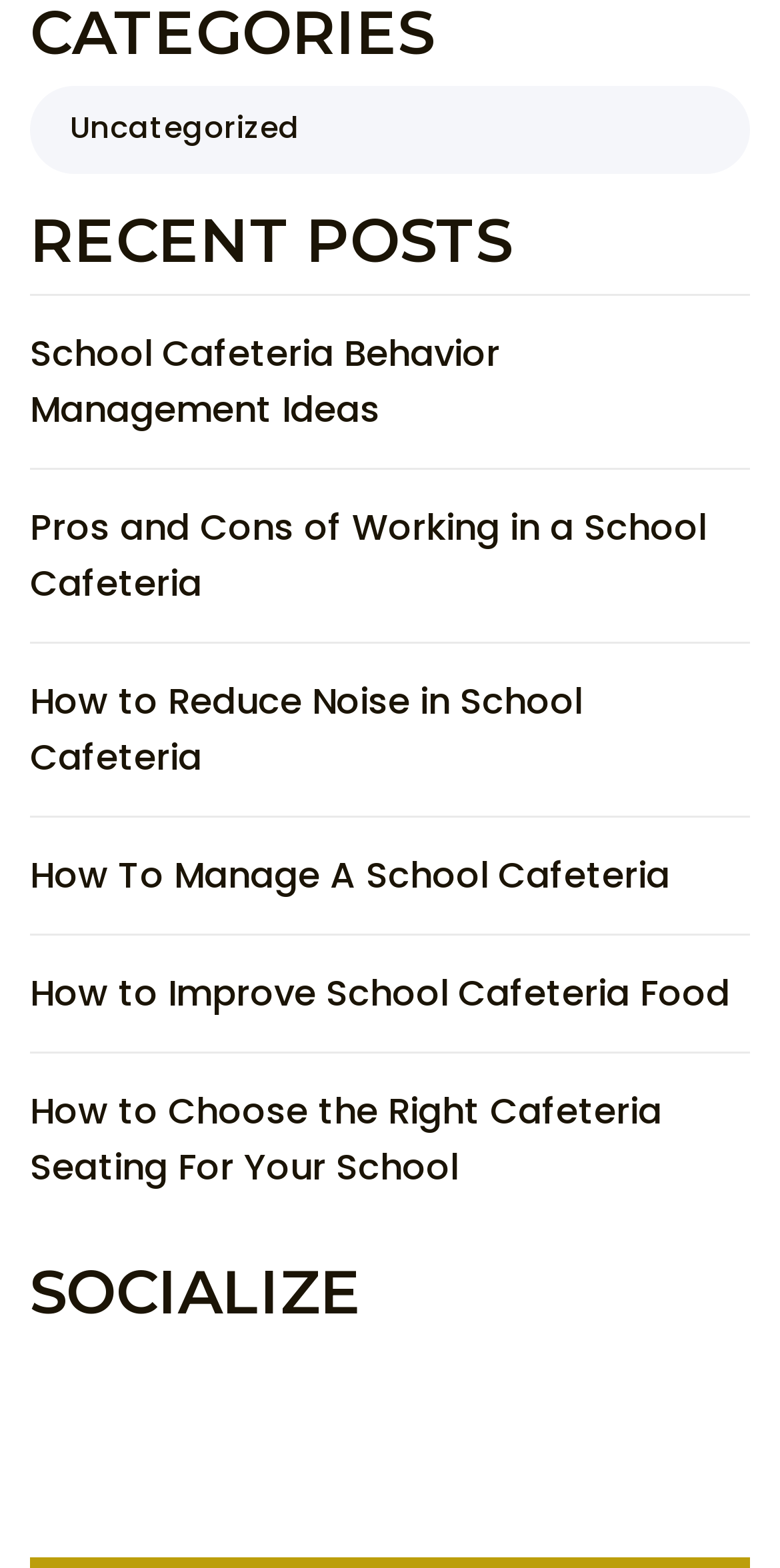Identify the bounding box coordinates of the section that should be clicked to achieve the task described: "view recent posts".

[0.038, 0.132, 0.962, 0.178]